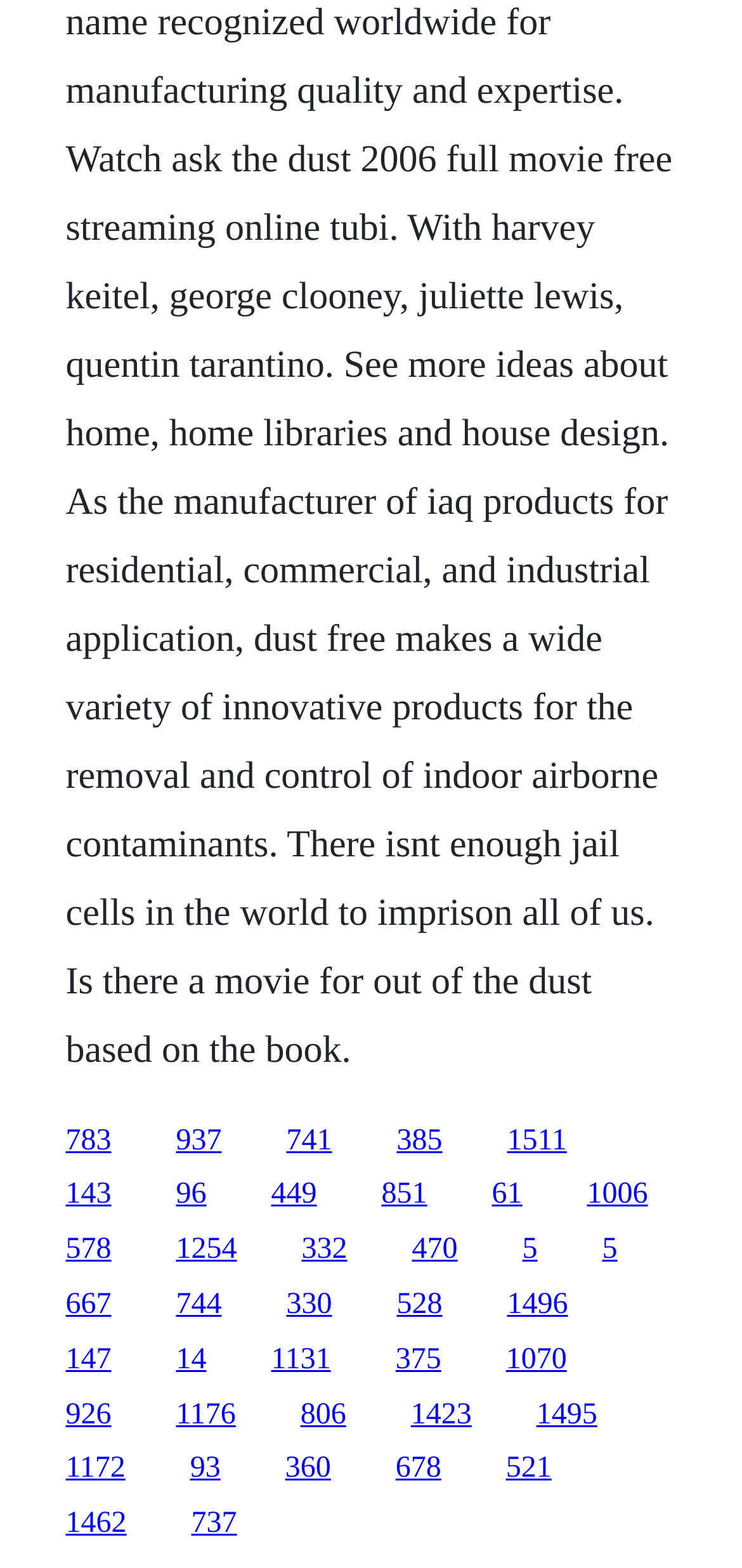Please identify the coordinates of the bounding box for the clickable region that will accomplish this instruction: "follow the twentieth link".

[0.682, 0.857, 0.764, 0.877]